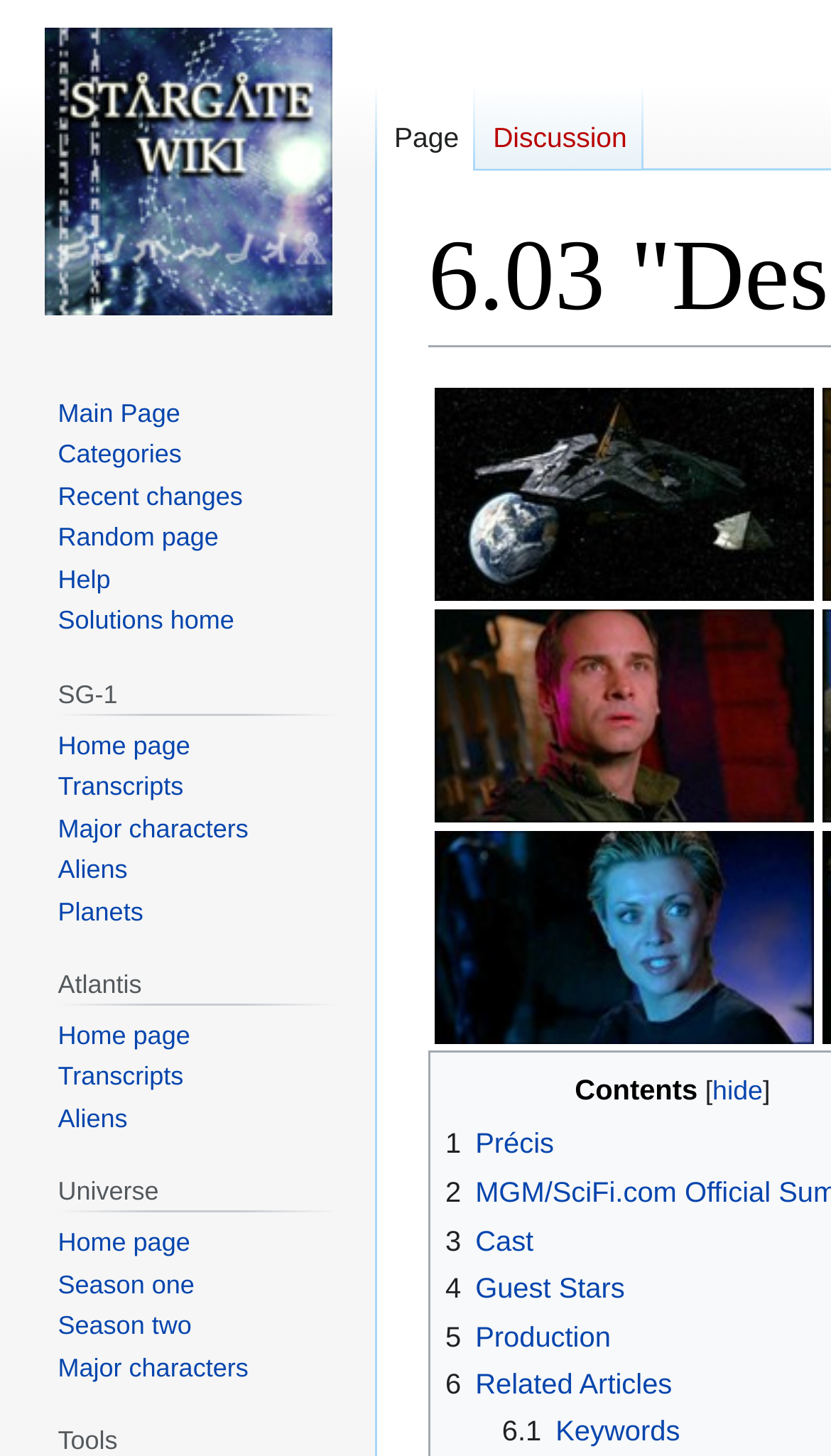Please respond to the question using a single word or phrase:
How many navigation sections are on this webpage?

4